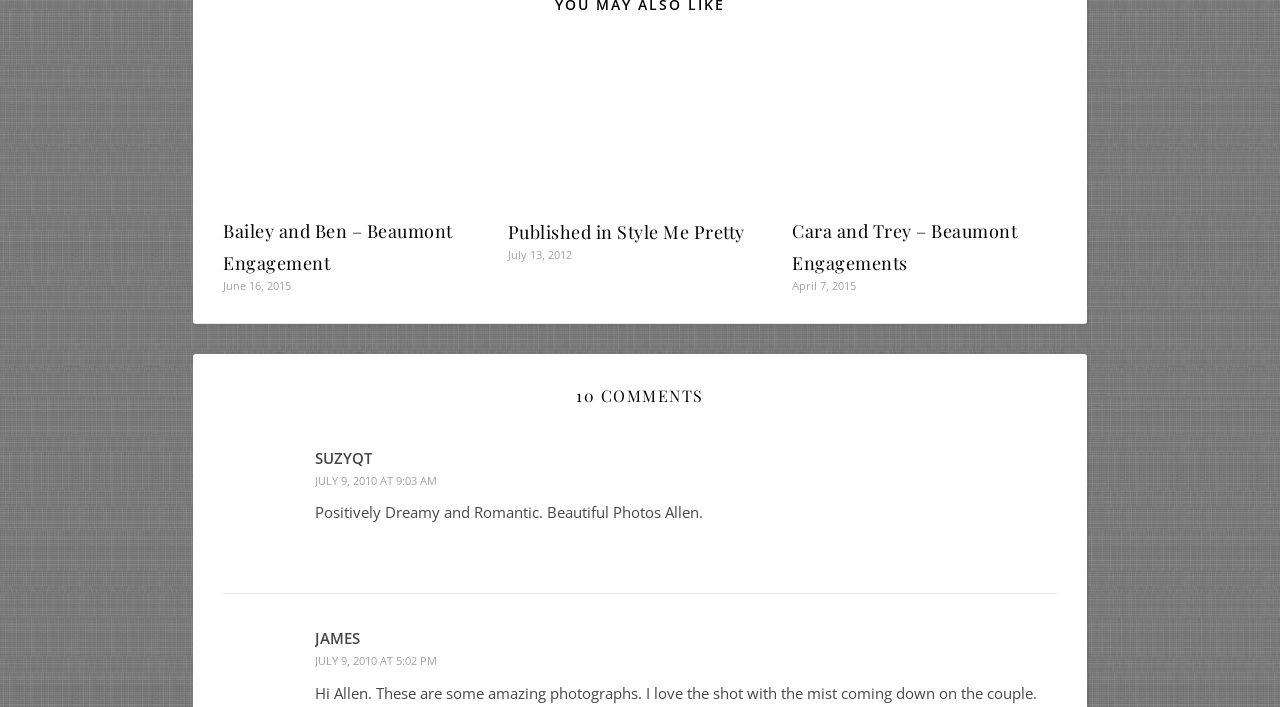Provide the bounding box for the UI element matching this description: "Cancellation Conditions".

None